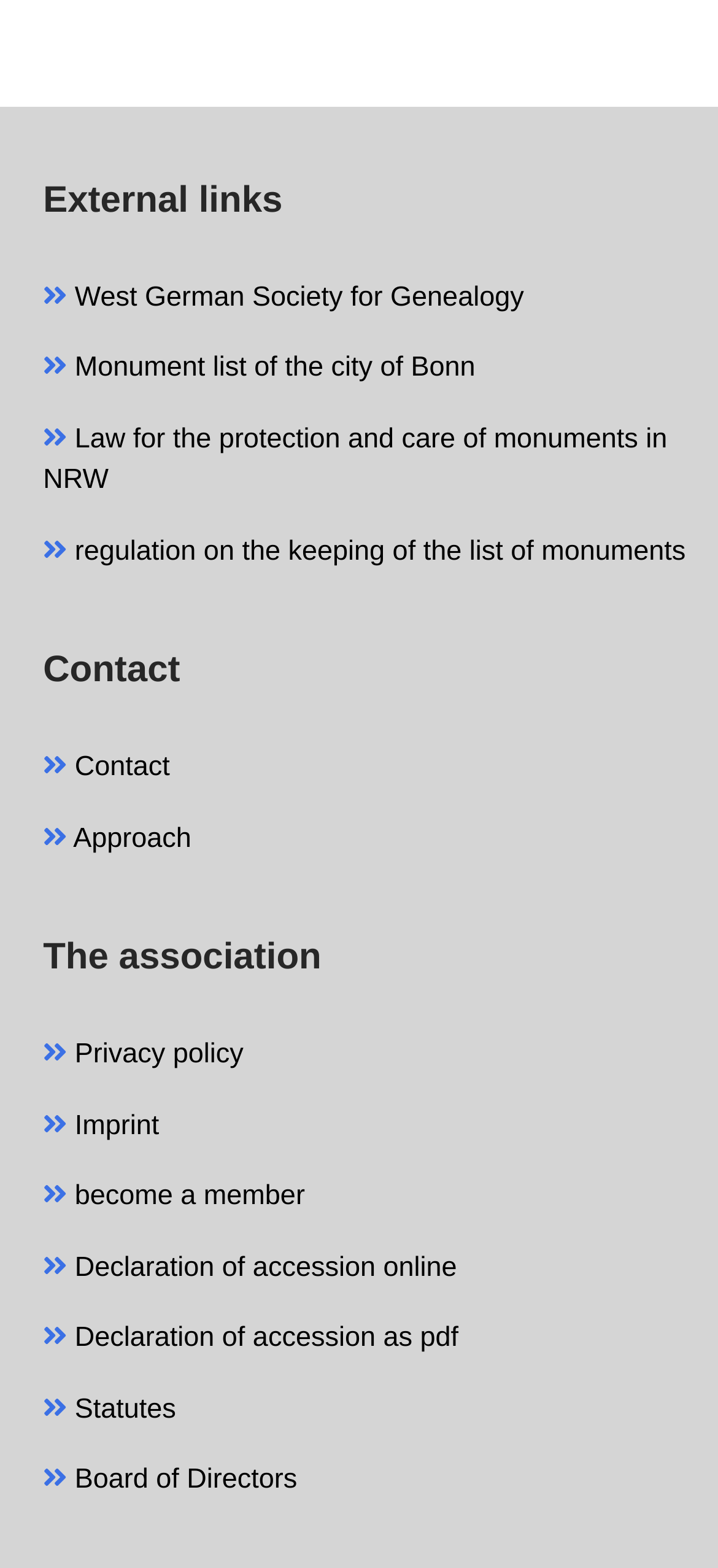Locate and provide the bounding box coordinates for the HTML element that matches this description: "Declaration of accession as pdf".

[0.06, 0.843, 0.639, 0.887]